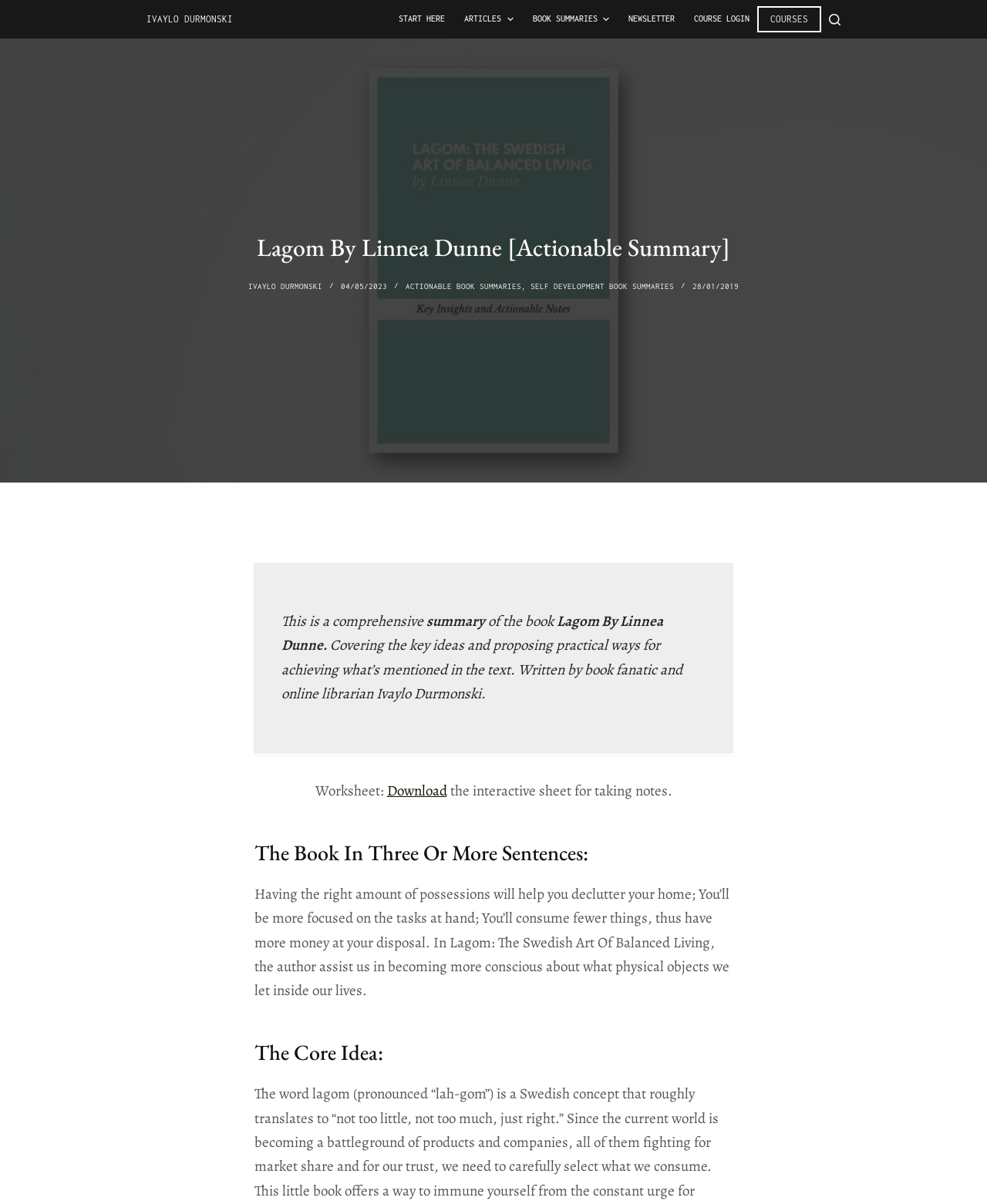What is the benefit of having the right amount of possessions?
Please give a detailed and elaborate explanation in response to the question.

Having the right amount of possessions will help you declutter your home, be more focused on the tasks at hand, and have more money at your disposal, as mentioned in the text 'Having the right amount of possessions will help you declutter your home; You’ll be more focused on the tasks at hand; You’ll consume fewer things, thus have more money at your disposal'.